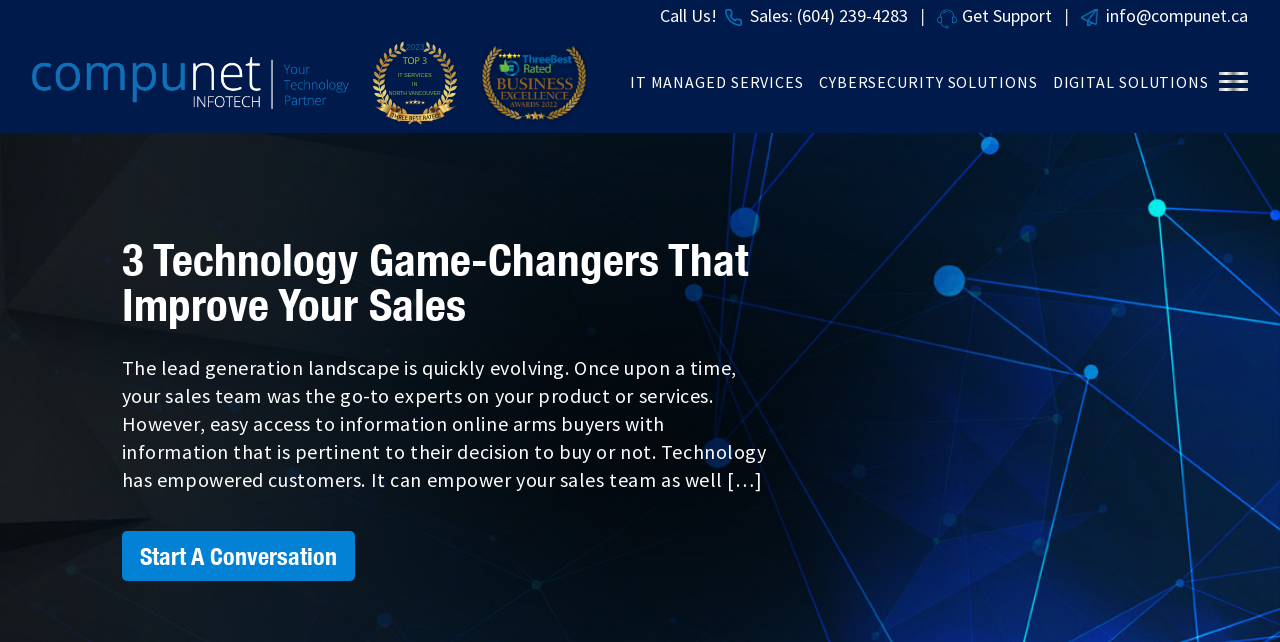Provide an in-depth caption for the contents of the webpage.

The webpage is about Compunet, a technology company that provides IT support and services for law firms in Vancouver. At the top, there is a navigation bar with links to "Call Us!", "Sales: (604) 239-4283", "Get Support", and "info@compunet.ca". 

Below the navigation bar, there are three links with accompanying images, "IT Support For Vancouver Law Firms", "IT Services For Vancouver Law Firms", and "Vancouver Legal IT Services", which are positioned from left to right. 

Further down, there are three more links, "IT MANAGED SERVICES", "CYBERSECURITY SOLUTIONS", and "DIGITAL SOLUTIONS", which are also positioned from left to right. 

The main content of the webpage is headed by "3 Technology Game-Changers That Improve Your Sales", which is followed by a paragraph of text that discusses the evolution of the lead generation landscape and how technology can empower sales teams. 

At the bottom of the main content, there is a call-to-action link "Start A Conversation".